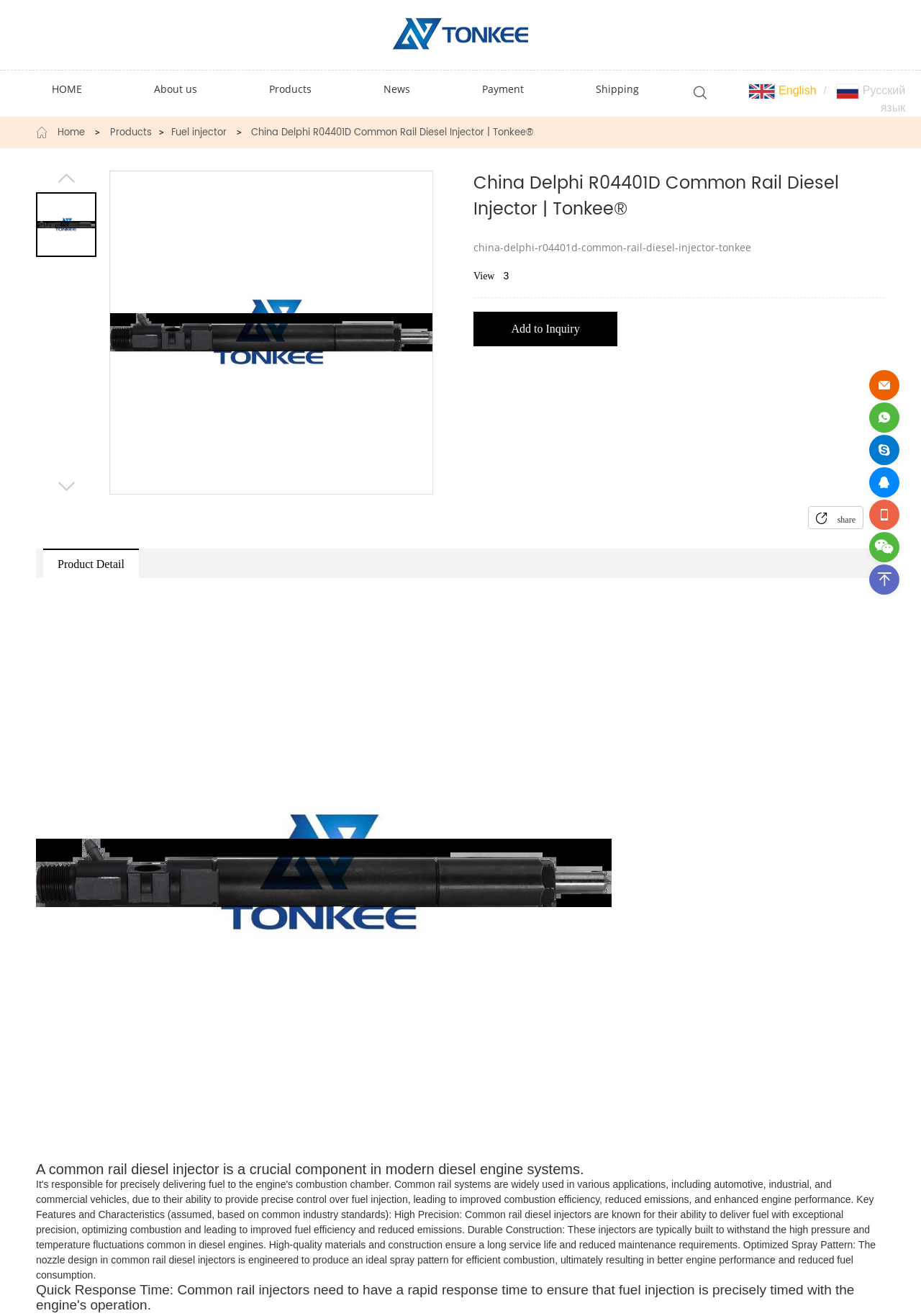Provide a short answer to the following question with just one word or phrase: What is the characteristic of a common rail injector?

rapid response time